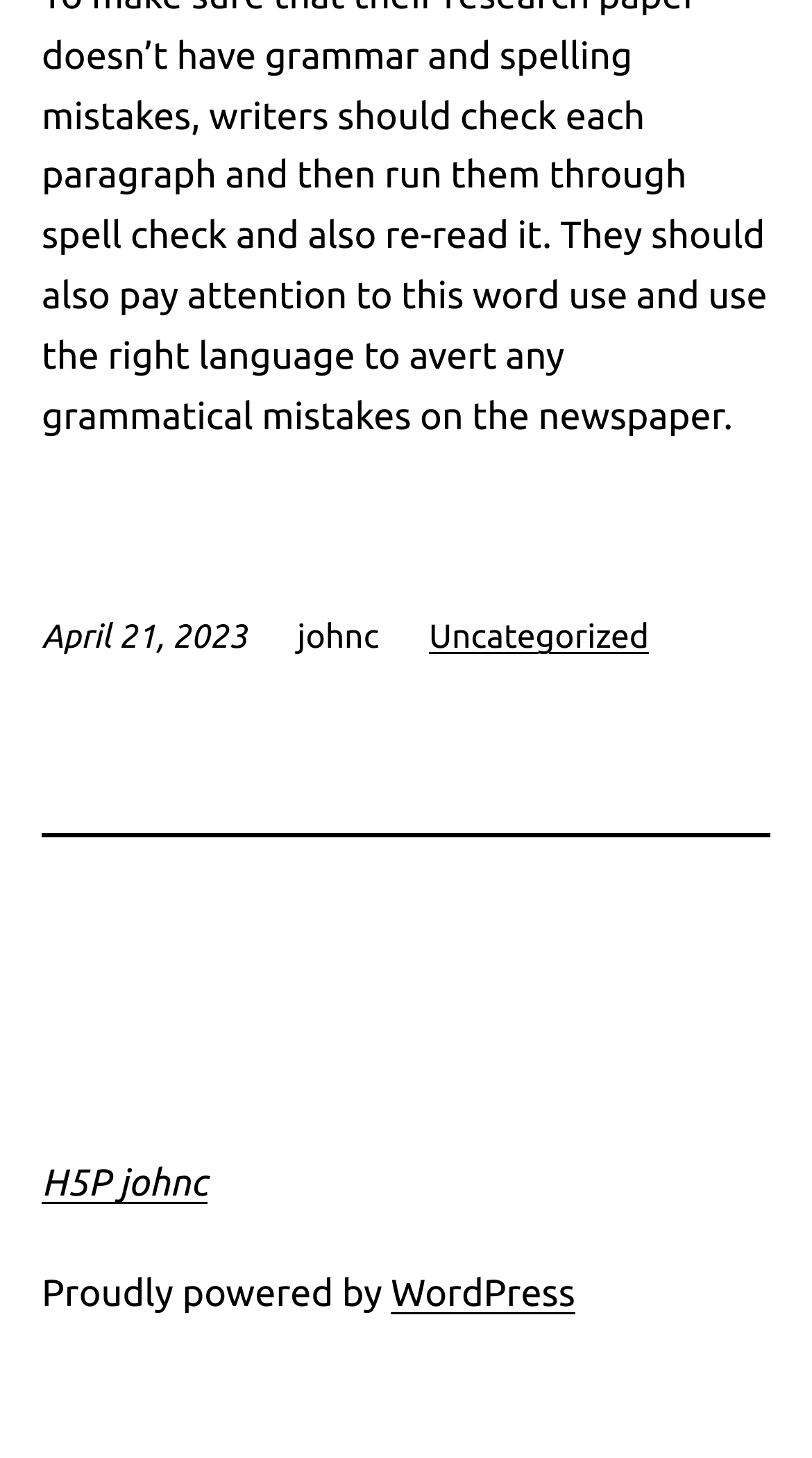Using the format (top-left x, top-left y, bottom-right x, bottom-right y), provide the bounding box coordinates for the described UI element. All values should be floating point numbers between 0 and 1: WordPress

[0.481, 0.872, 0.708, 0.901]